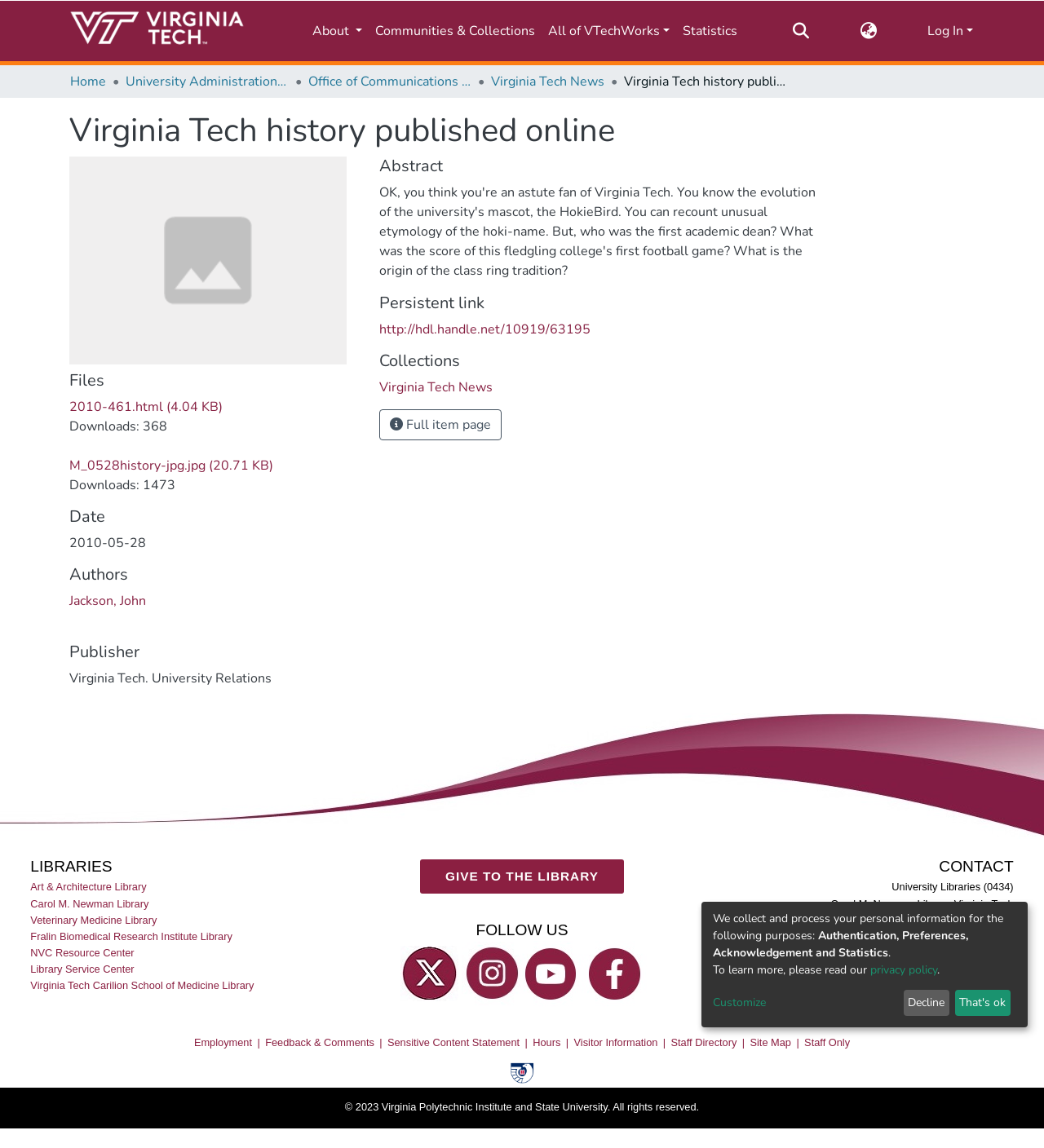Bounding box coordinates should be in the format (top-left x, top-left y, bottom-right x, bottom-right y) and all values should be floating point numbers between 0 and 1. Determine the bounding box coordinate for the UI element described as: GIVE TO THE LIBRARY

[0.401, 0.746, 0.599, 0.802]